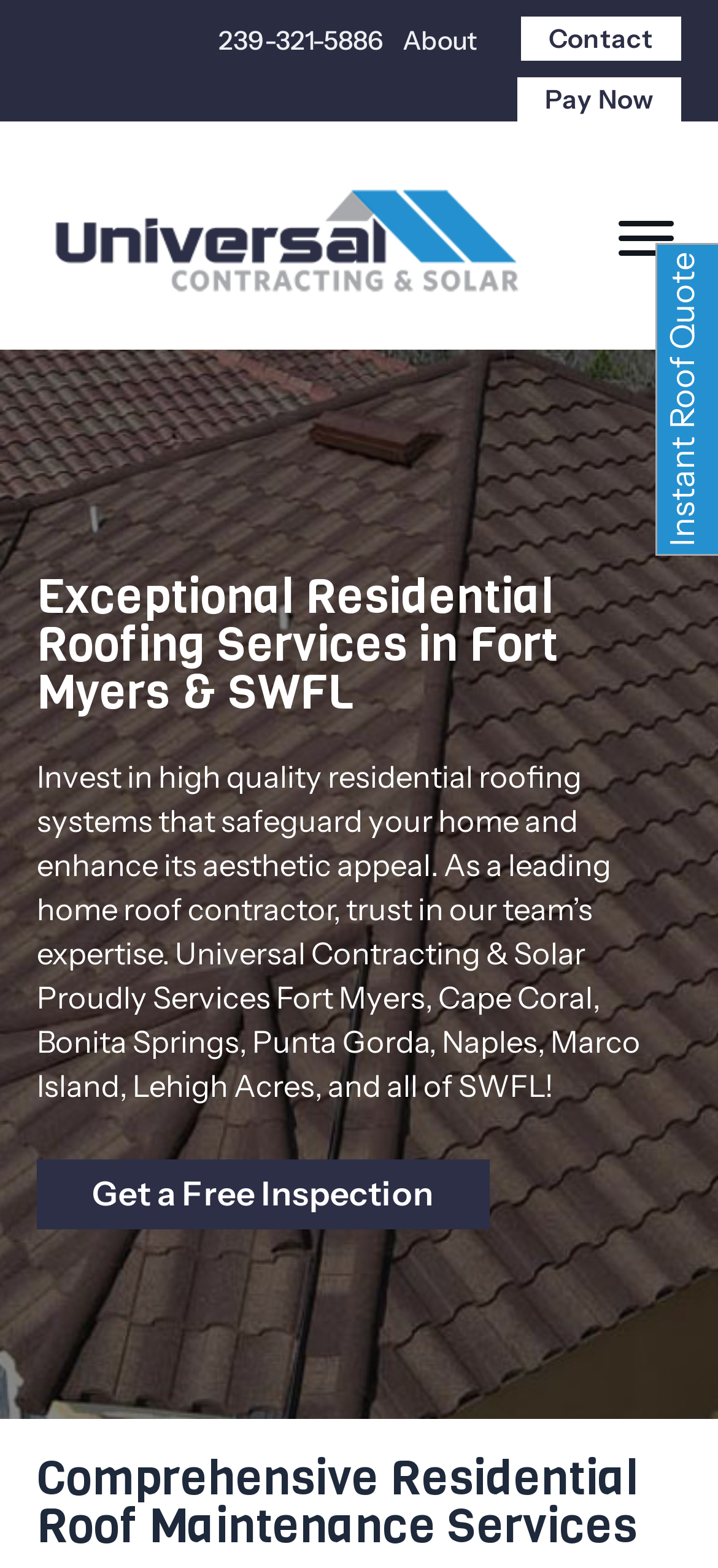Using the elements shown in the image, answer the question comprehensively: What is the phone number to contact the company?

I found the phone number by looking at the top navigation bar, where there is a link with the text '239-321-5886'. This is likely the phone number to contact the company.